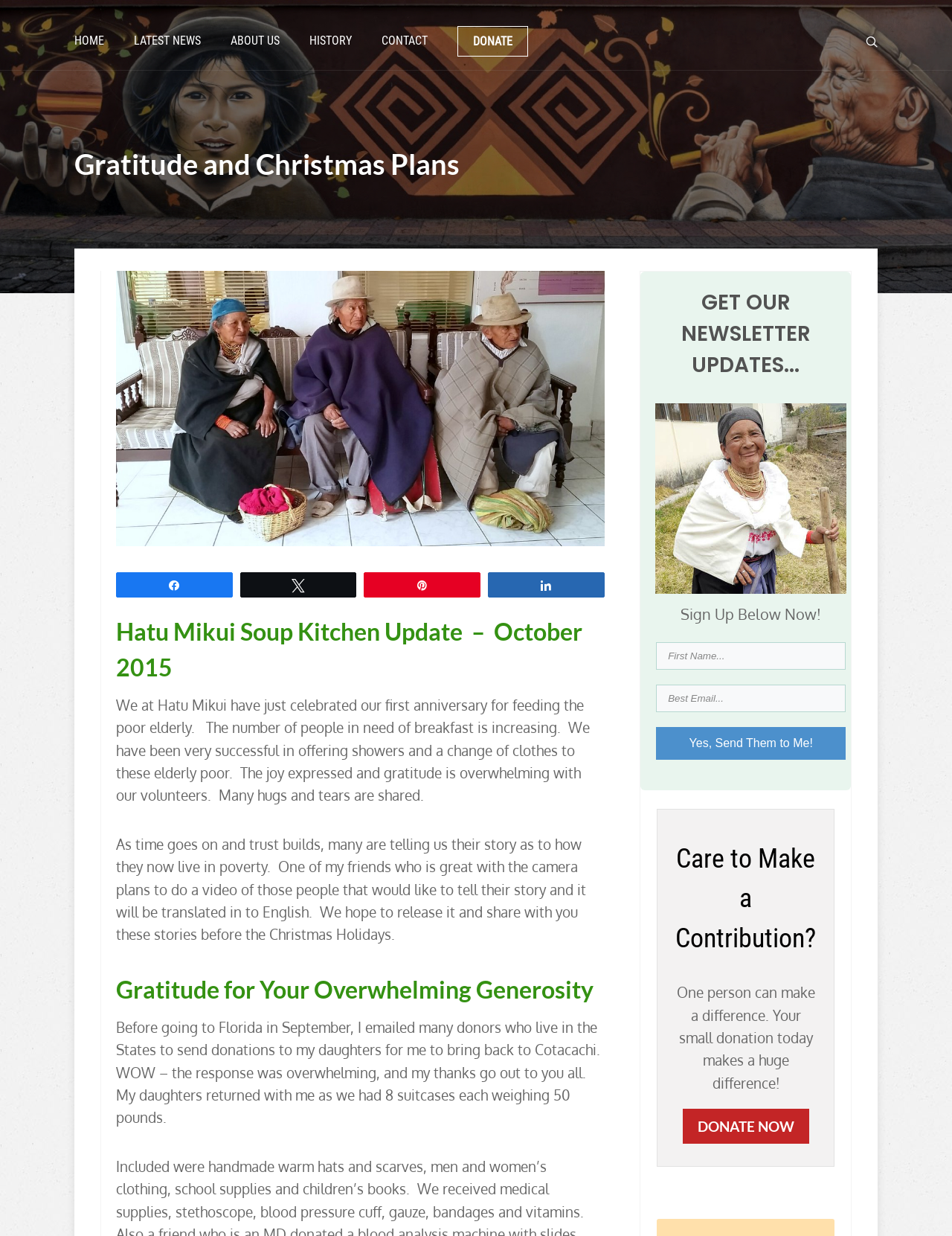Identify the bounding box coordinates of the clickable region to carry out the given instruction: "Click the Yes, Send Them to Me! button".

[0.689, 0.588, 0.888, 0.615]